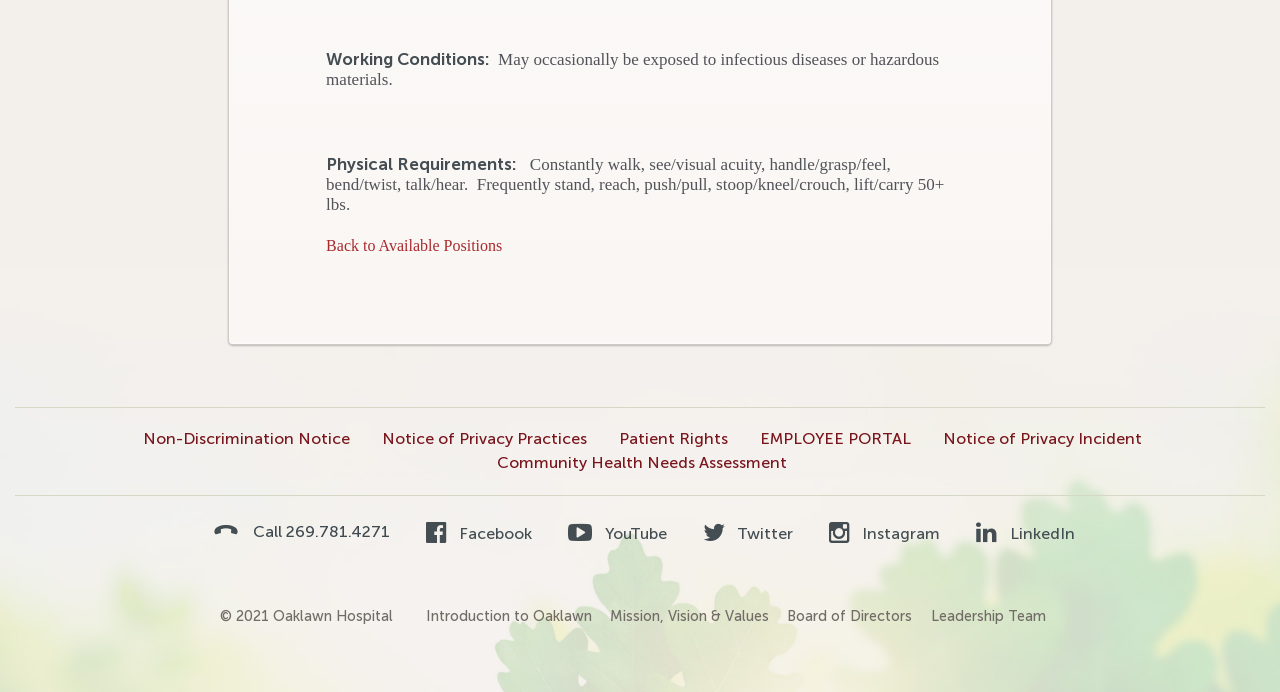What is the copyright year?
Answer the question based on the image using a single word or a brief phrase.

2021